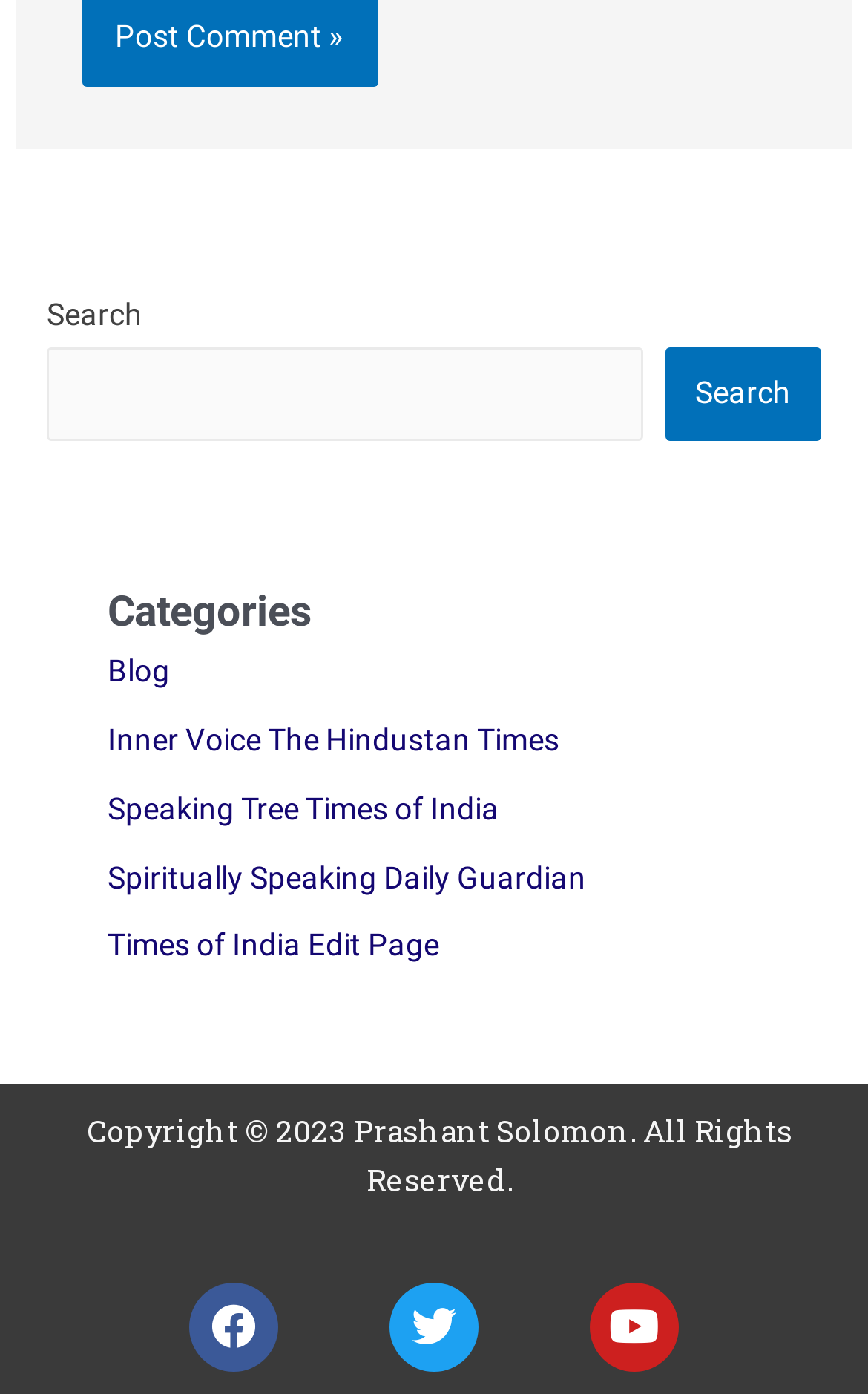Please locate the clickable area by providing the bounding box coordinates to follow this instruction: "Read articles on Speaking Tree".

[0.124, 0.518, 0.645, 0.543]